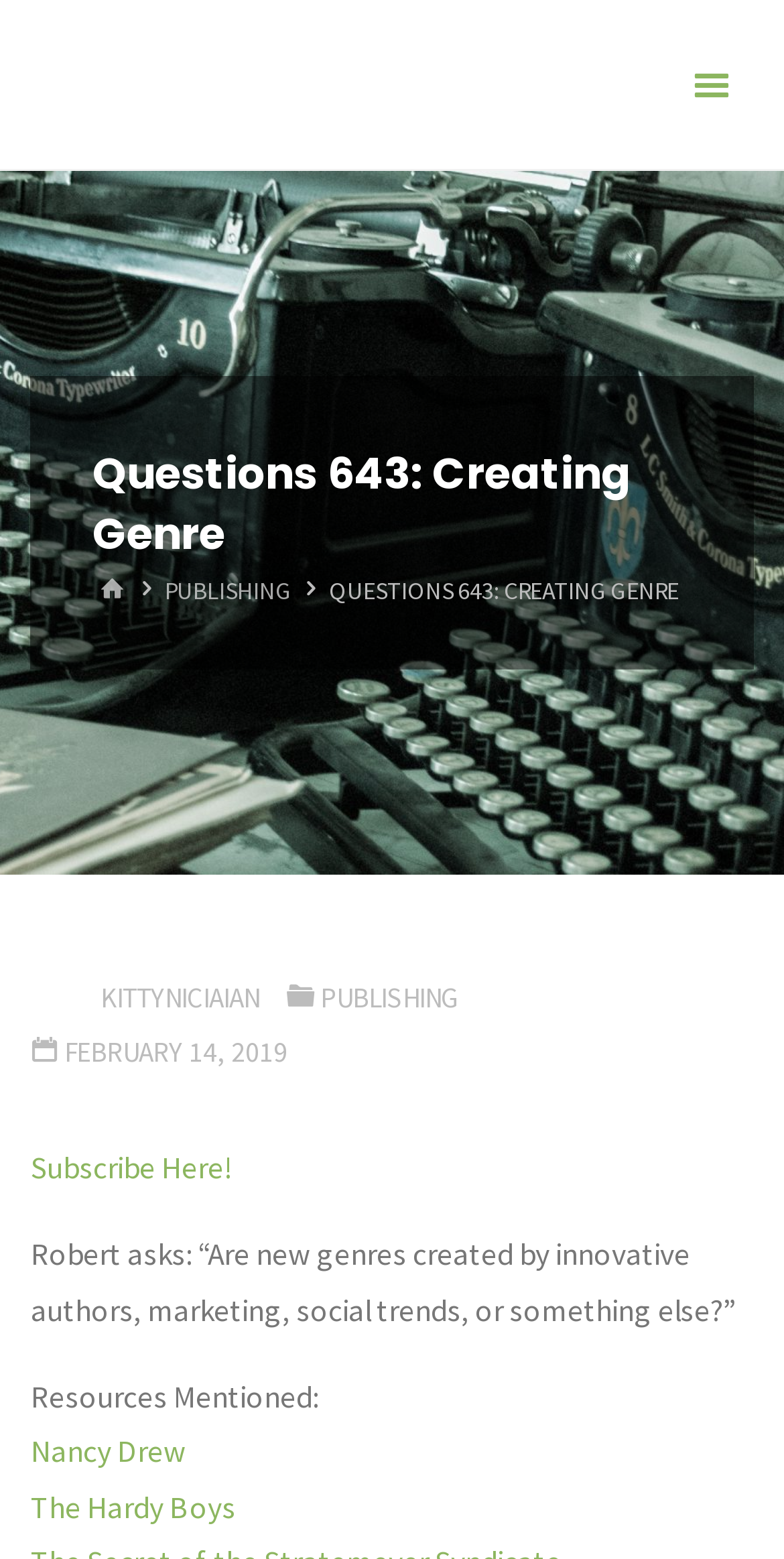Articulate a detailed summary of the webpage's content and design.

This webpage is about a podcast or article discussing the creation of new genres in literature. At the top-right corner, there is a link with a icon '\ue94c'. Below it, there is a heading "Questions 643: Creating Genre" which is centered at the top of the page. 

On the top-left side, there are three links: "HOME", "PUBLISHING", and a static text "QUESTIONS 643: CREATING GENRE". 

Below these links, there is a header section that spans almost the entire width of the page. Within this section, there are several elements. On the left side, there is a link "KITTYNICIAIAN" with an emphasis on it. Next to it, there is a generic element "Categories". On the right side, there is a link "PUBLISHING" and a generic element "Date" with a time "FEBRUARY 14, 2019" next to it.

Below the header section, there is a link "Subscribe Here!" on the left side. Next to it, there is a static text describing the topic of the podcast or article: "Robert asks: “Are new genres created by innovative authors, marketing, social trends, or something else?”". 

Below this text, there is a static text "Resources Mentioned:" followed by three links: "Nancy Drew", "The Hardy Boys", and "The Secret of the Stratemeyer Syndicate" (not mentioned in the accessibility tree but present in the meta description). These links are positioned on the left side of the page, one below the other.